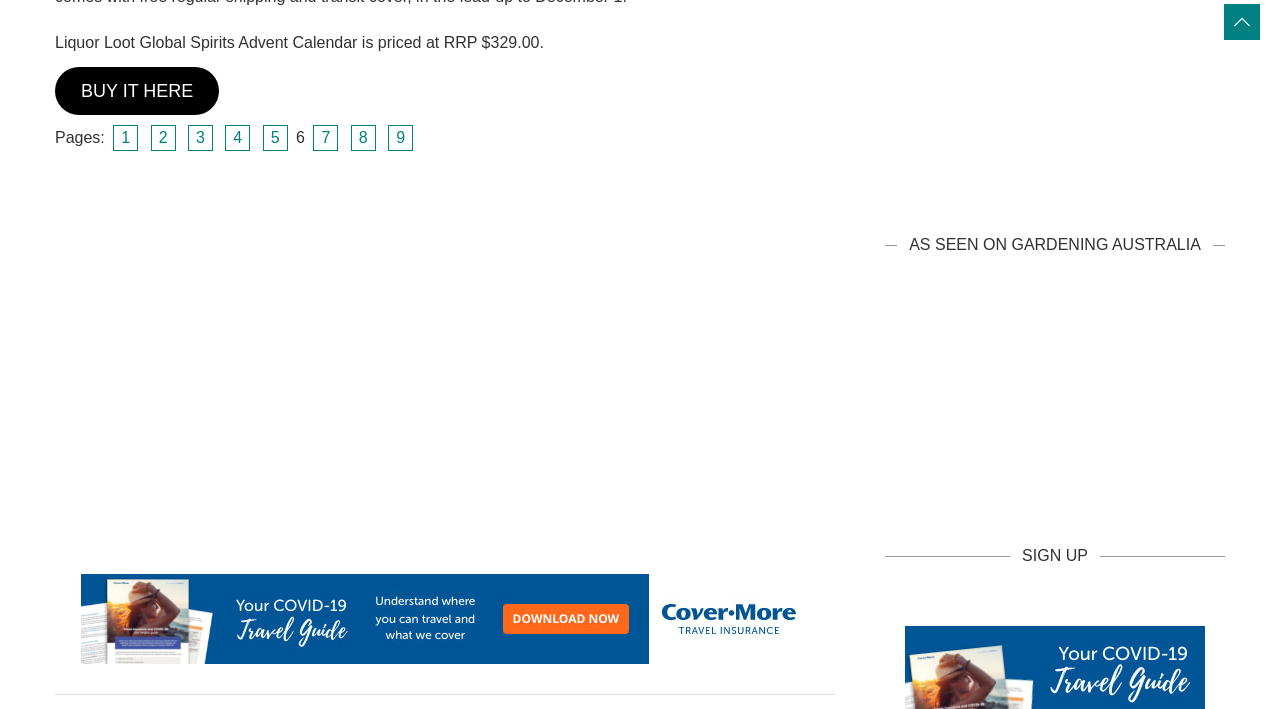Please provide a comprehensive answer to the question below using the information from the image: What is the heading above the 'Botanical Beverages Gardening Australia' link?

The heading element with ID 320 has the text 'AS SEEN ON GARDENING AUSTRALIA', which is above the link element with ID 570 and the image element with ID 683.